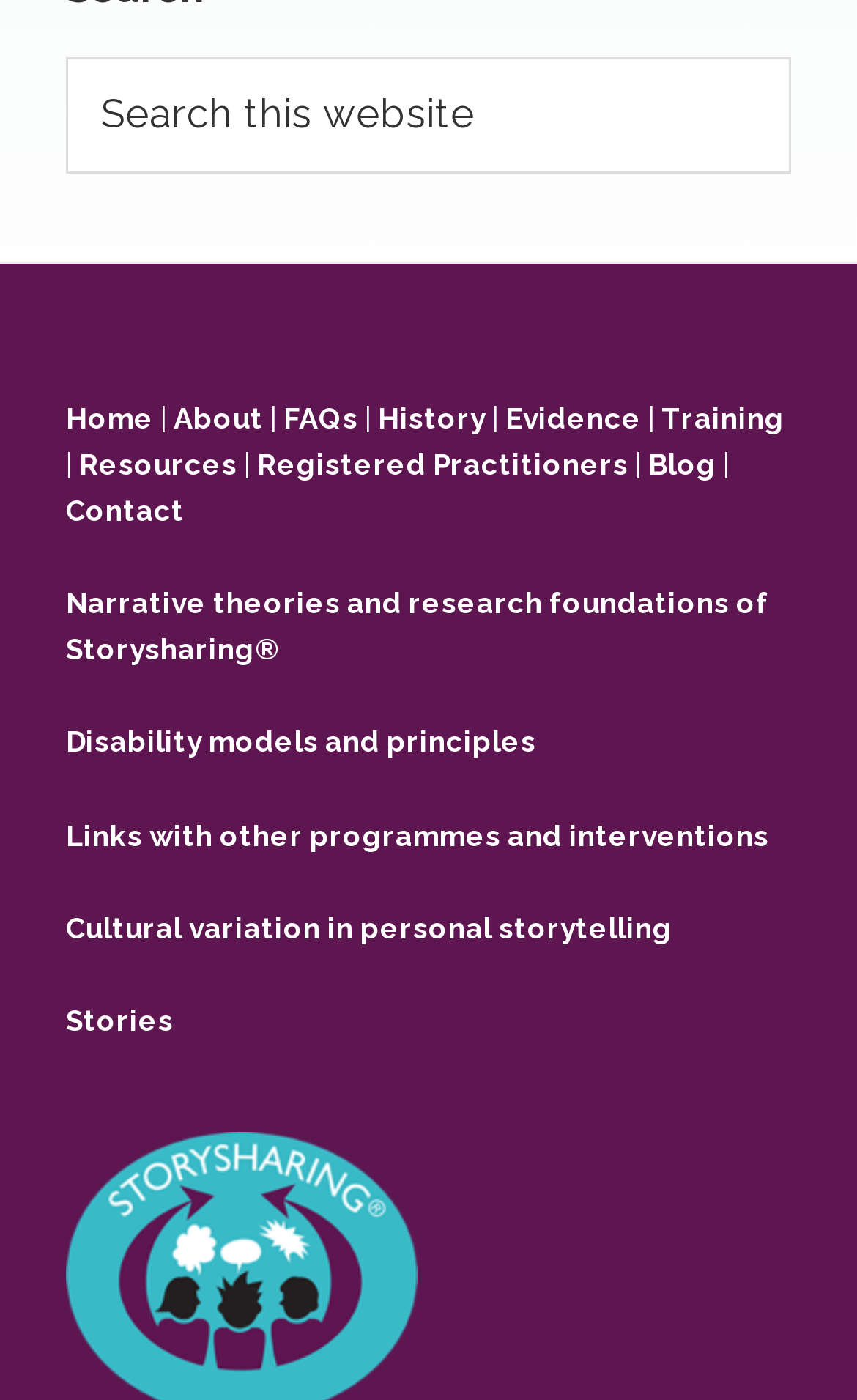Answer the question in a single word or phrase:
Is there a search box on the webpage?

Yes